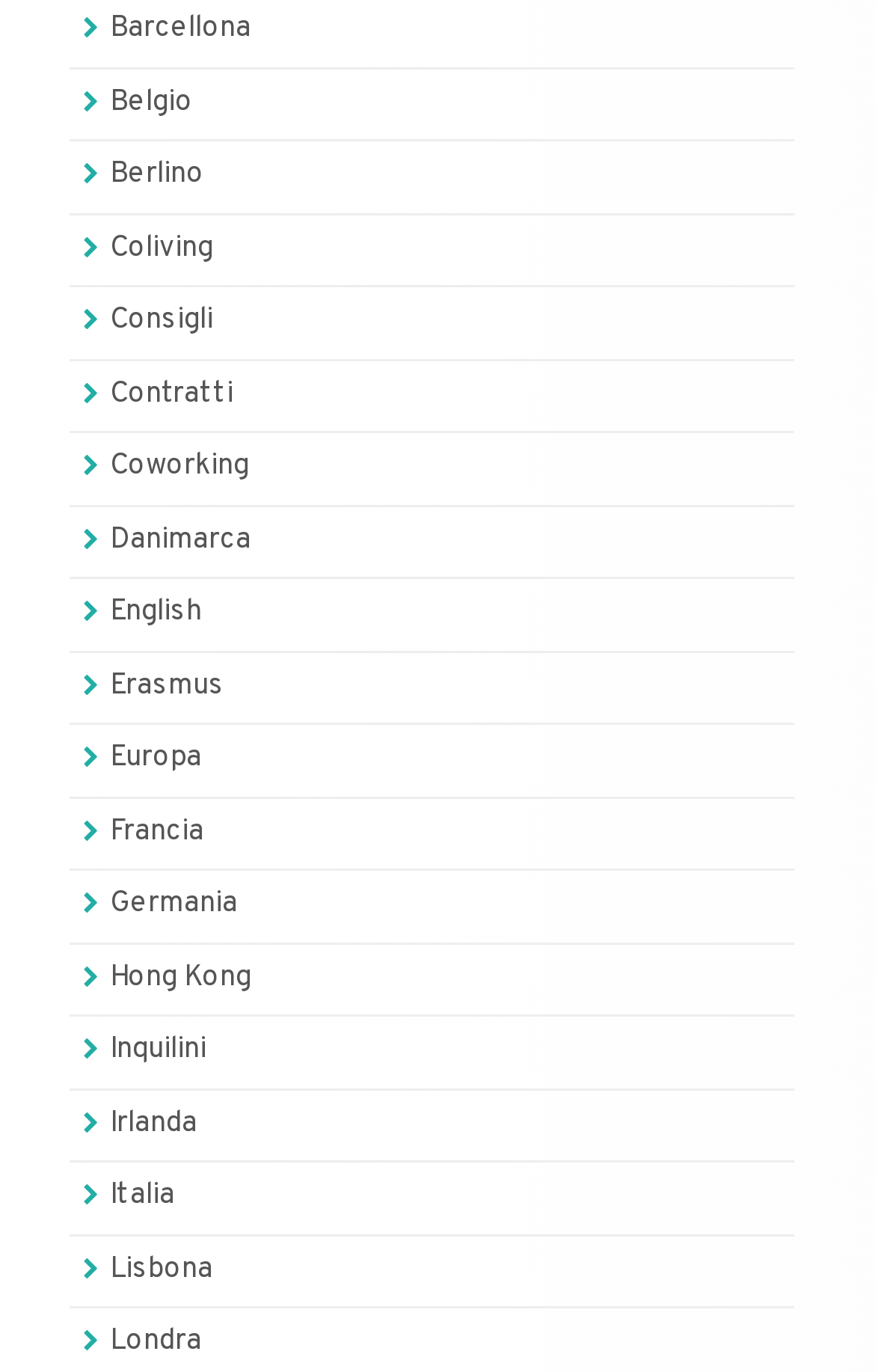Is there a link to 'Europa'?
Please provide a single word or phrase as the answer based on the screenshot.

Yes